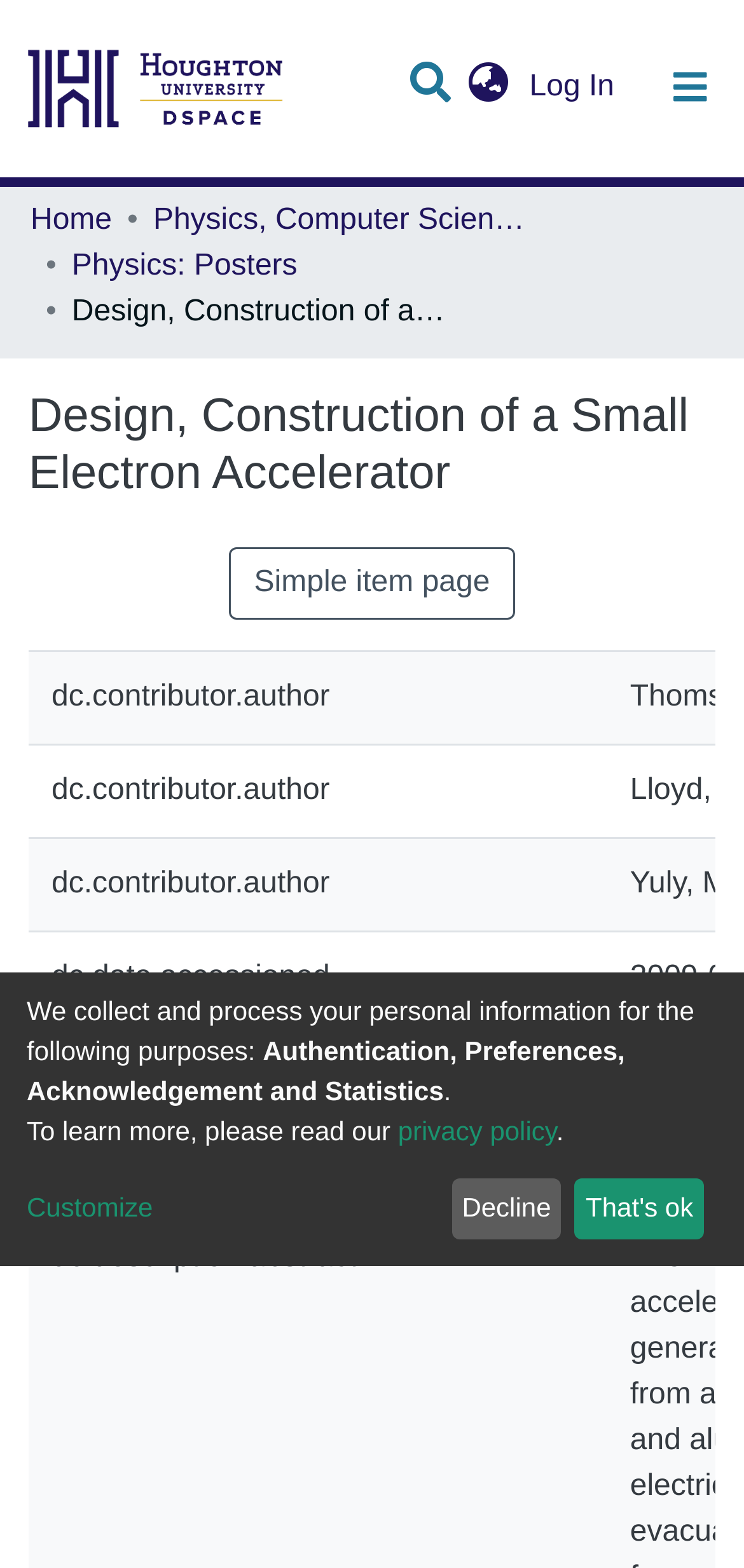Provide a one-word or short-phrase response to the question:
What is the purpose of the language switch button?

Language switch